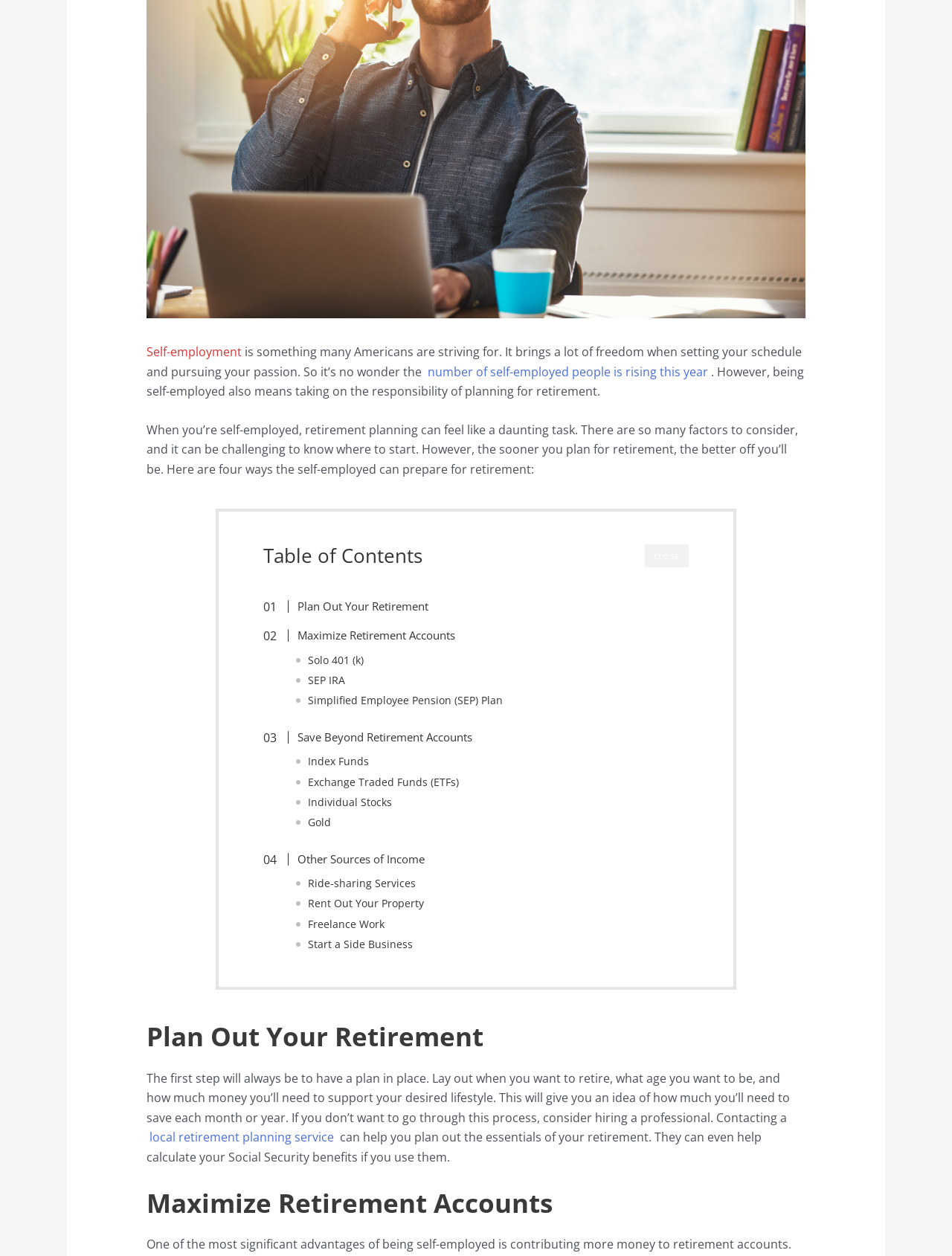Bounding box coordinates should be provided in the format (top-left x, top-left y, bottom-right x, bottom-right y) with all values between 0 and 1. Identify the bounding box for this UI element: Simplified Employee Pension (SEP) Plan

[0.323, 0.551, 0.528, 0.564]